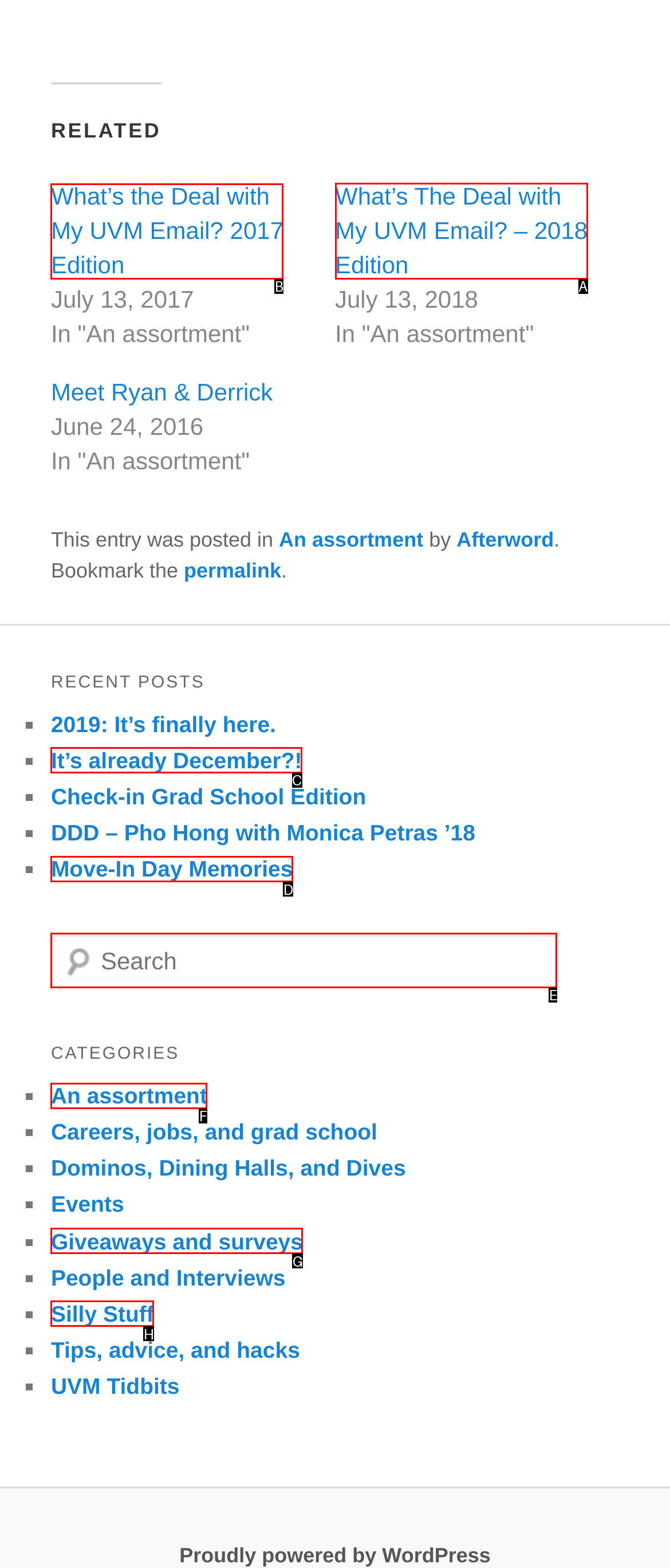Choose the letter that corresponds to the correct button to accomplish the task: Read the post 'What’s the Deal with My UVM Email? 2017 Edition'
Reply with the letter of the correct selection only.

B